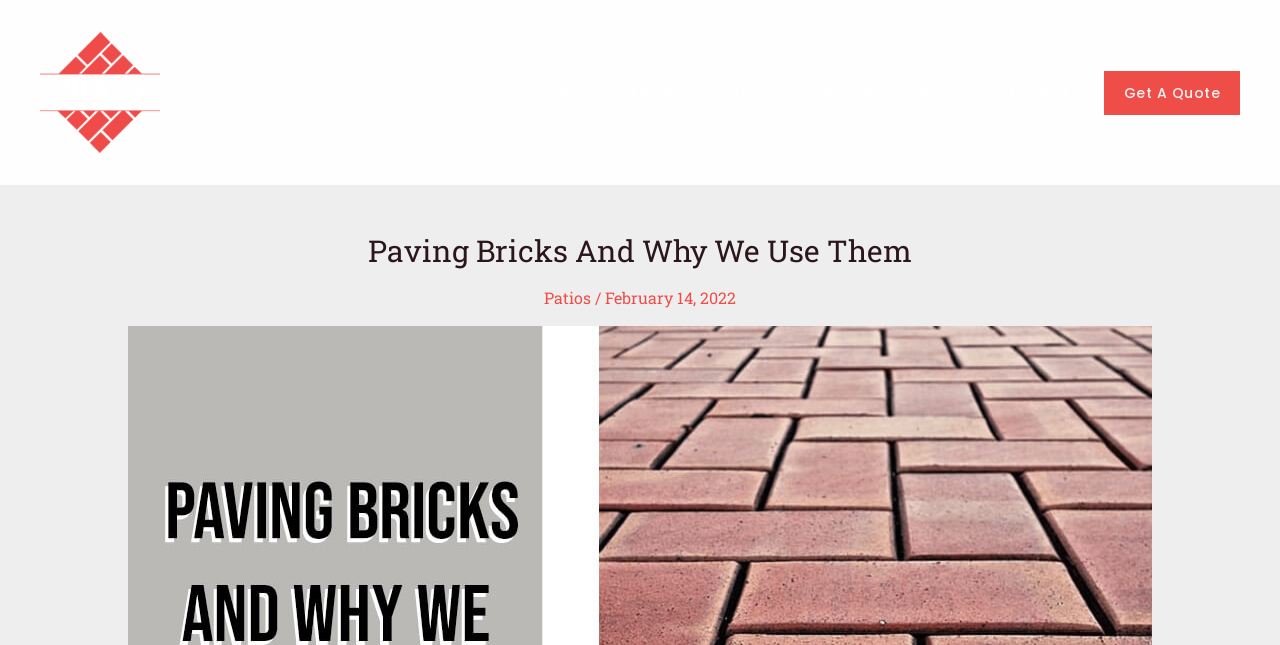Identify the bounding box for the given UI element using the description provided. Coordinates should be in the format (top-left x, top-left y, bottom-right x, bottom-right y) and must be between 0 and 1. Here is the description: alt="JH & CO White Text"

[0.031, 0.124, 0.125, 0.156]